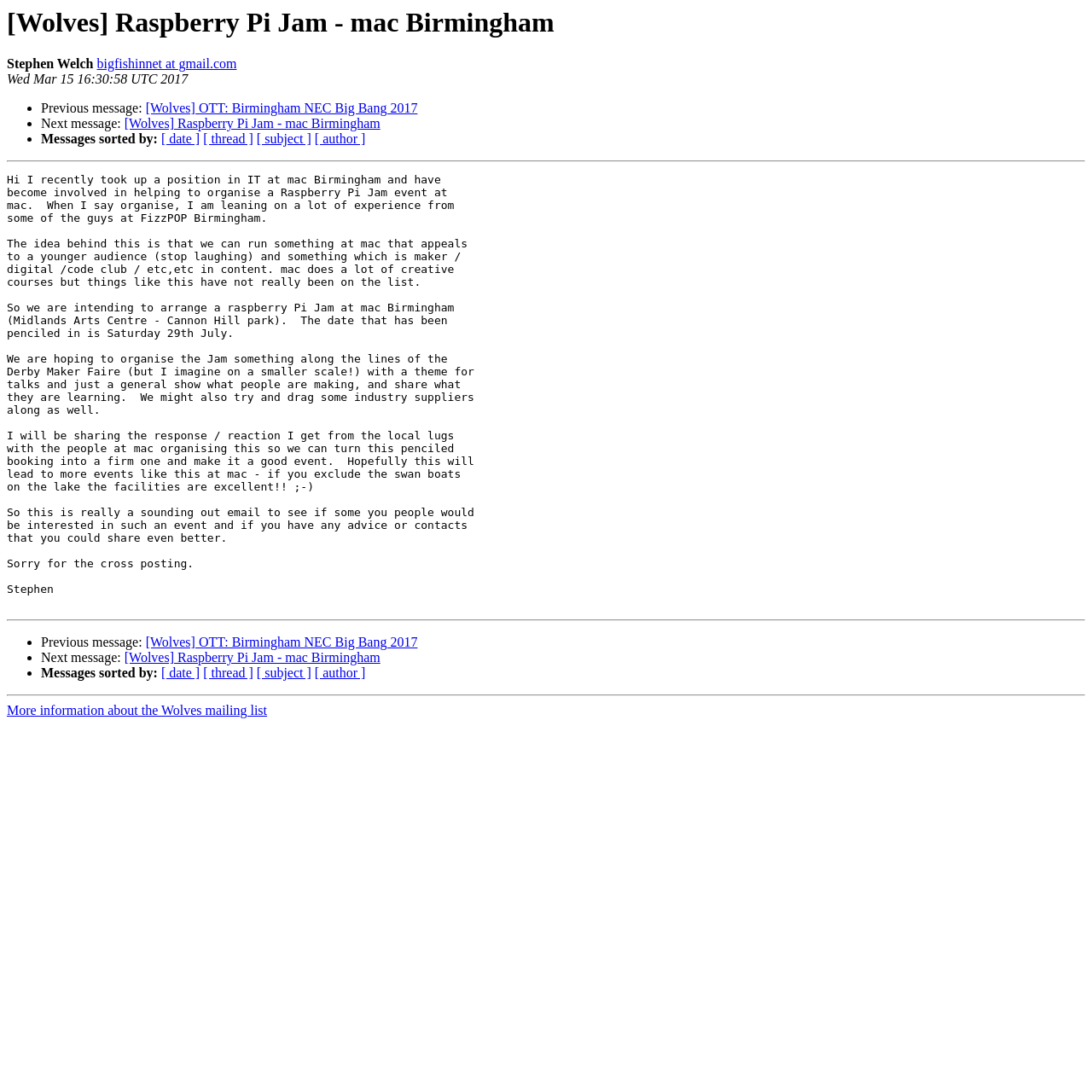Determine the bounding box coordinates of the region I should click to achieve the following instruction: "Sort messages by date". Ensure the bounding box coordinates are four float numbers between 0 and 1, i.e., [left, top, right, bottom].

[0.148, 0.121, 0.183, 0.134]